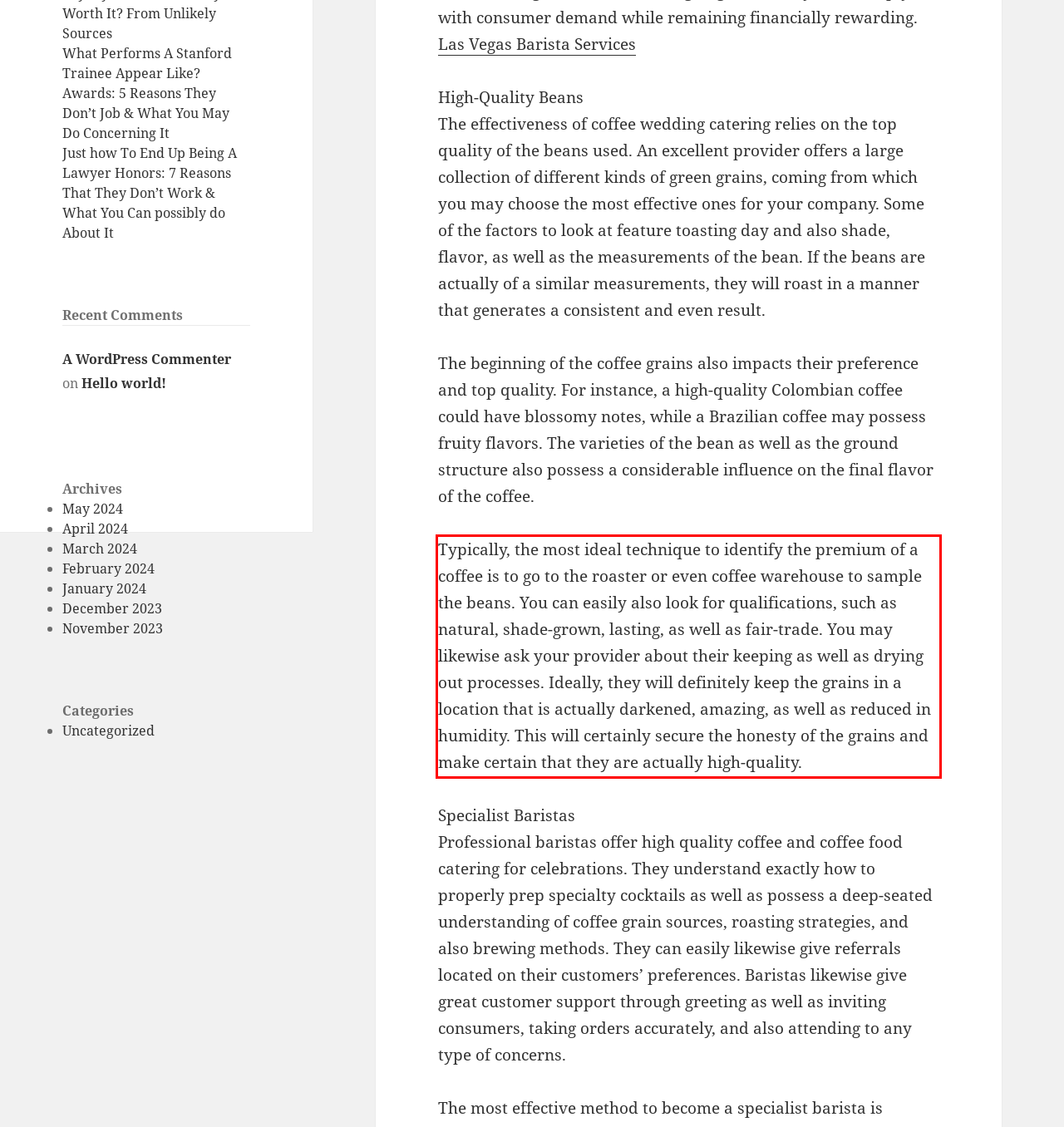Given a screenshot of a webpage, identify the red bounding box and perform OCR to recognize the text within that box.

Typically, the most ideal technique to identify the premium of a coffee is to go to the roaster or even coffee warehouse to sample the beans. You can easily also look for qualifications, such as natural, shade-grown, lasting, as well as fair-trade. You may likewise ask your provider about their keeping as well as drying out processes. Ideally, they will definitely keep the grains in a location that is actually darkened, amazing, as well as reduced in humidity. This will certainly secure the honesty of the grains and make certain that they are actually high-quality.